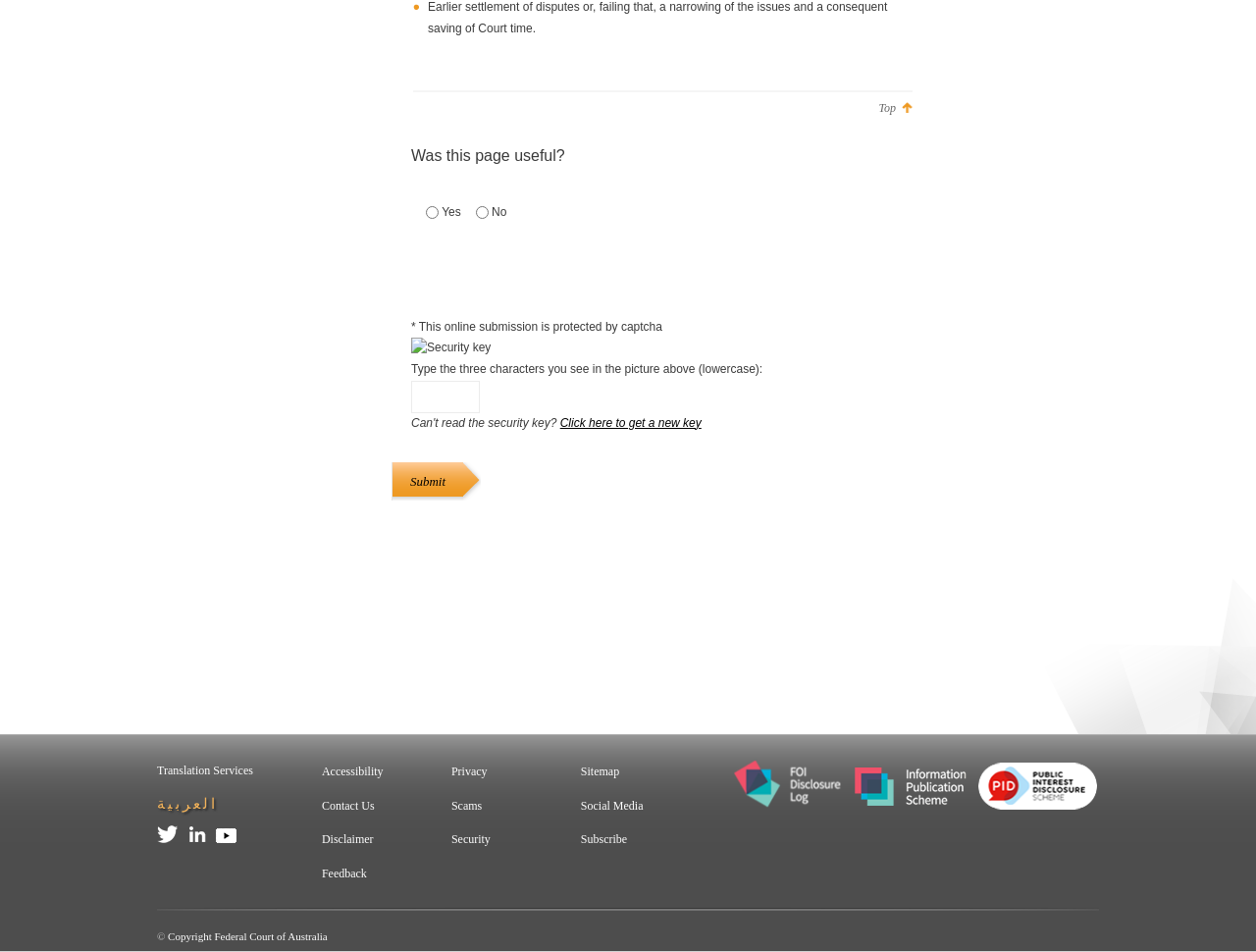Please identify the bounding box coordinates of the element's region that should be clicked to execute the following instruction: "Click the 'Submit' button". The bounding box coordinates must be four float numbers between 0 and 1, i.e., [left, top, right, bottom].

[0.312, 0.471, 0.369, 0.512]